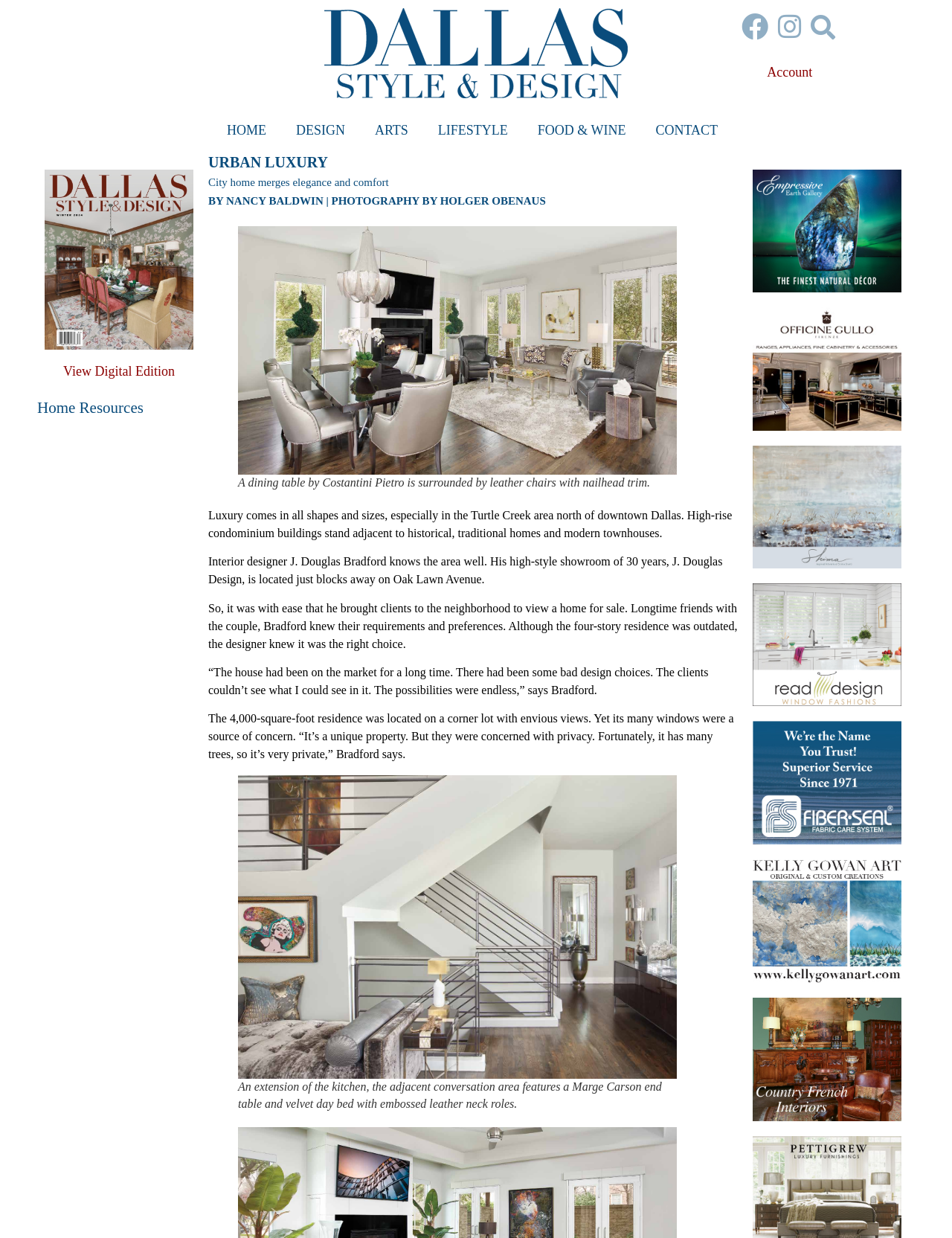Answer the question below in one word or phrase:
How many images are present in the article?

2